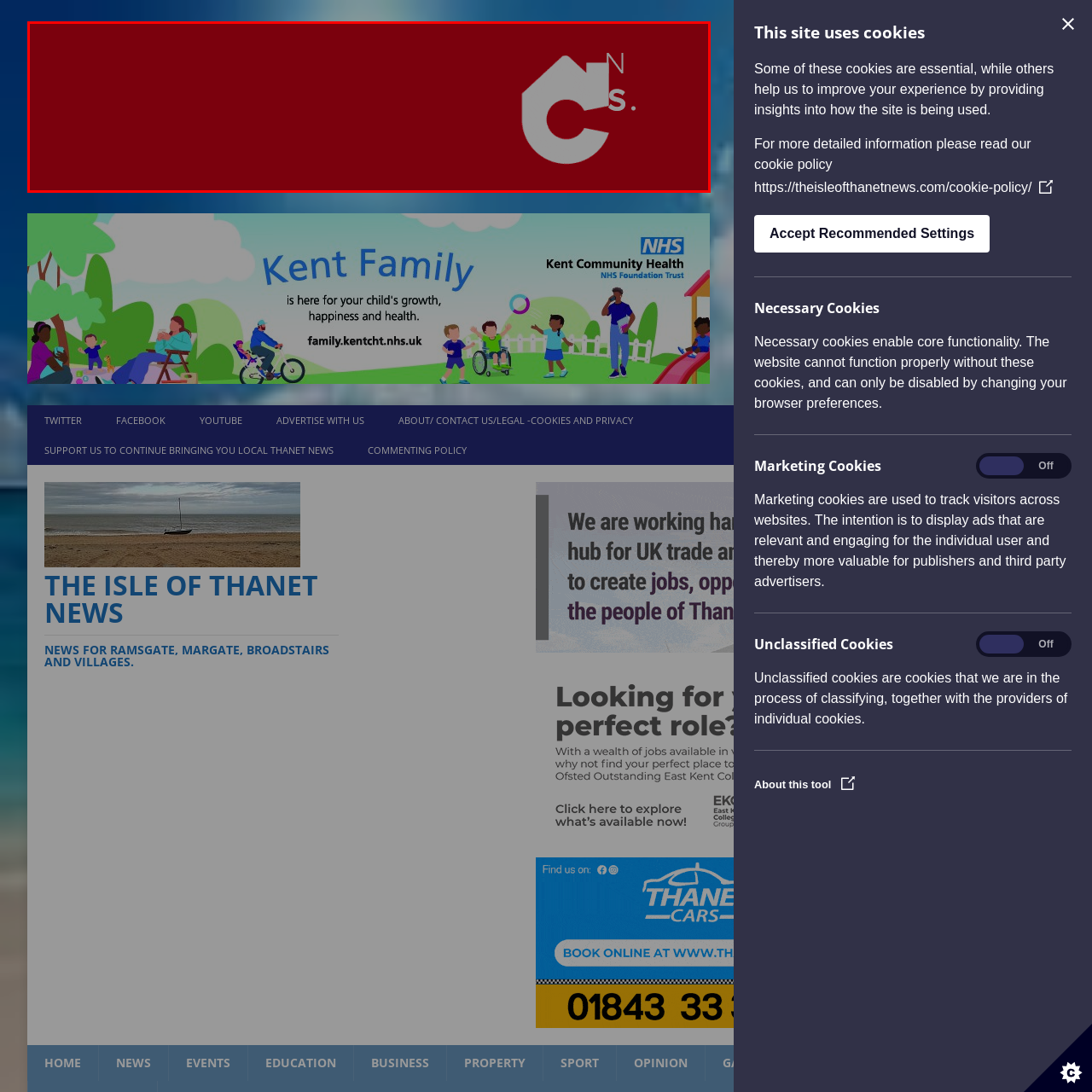Describe the features and objects visible in the red-framed section of the image in detail.

The image features a stylized logo on a deep red background. The logo incorporates the letter "C" in a modern design, with a rightward-facing arrow suggesting forward movement or direction. Adjacent to this, the letter "N" is positioned atop an elongated "s," creating a visually appealing and contemporary design. This logo could represent a company or organization, emphasizing themes of navigation, progress, or community, well-reflected in its sleek and professional look.